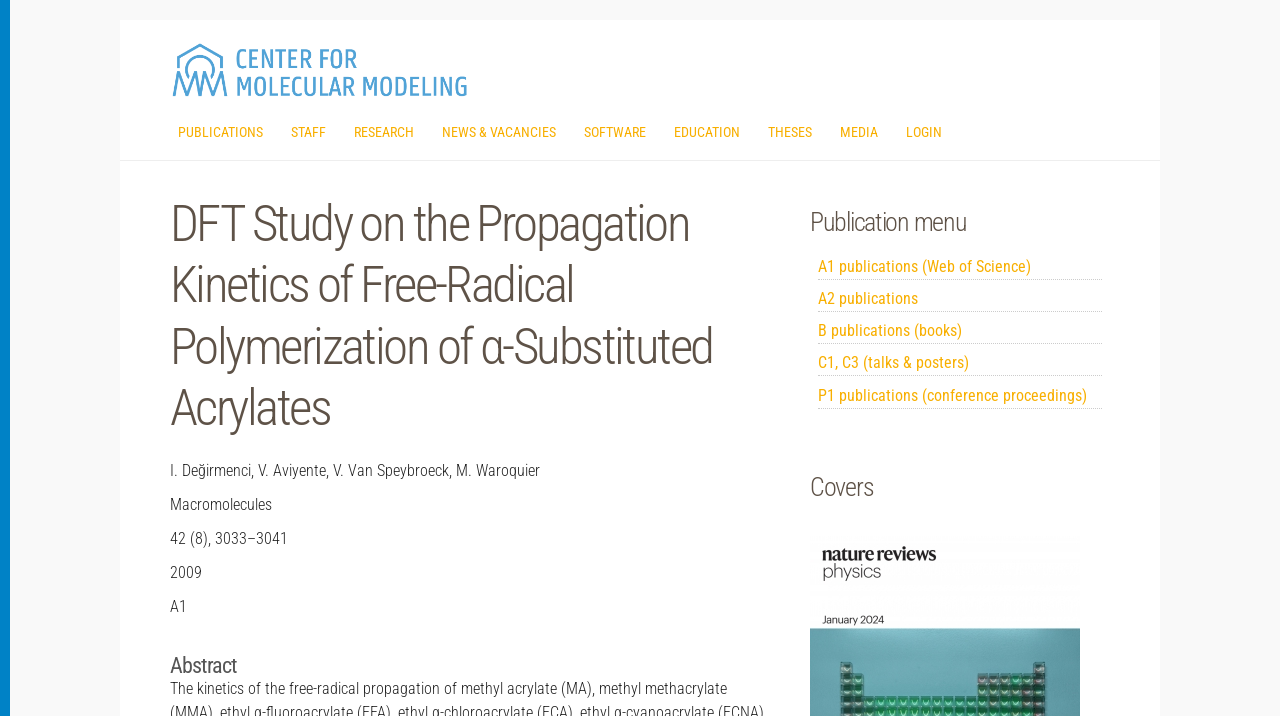Consider the image and give a detailed and elaborate answer to the question: 
How many types of publications are listed in the publication menu?

I counted the links in the publication menu section, which are 'A1 publications (Web of Science)', 'A2 publications', 'B publications (books)', 'C1, C3 (talks & posters)', and 'P1 publications (conference proceedings)', totaling 5 types of publications.